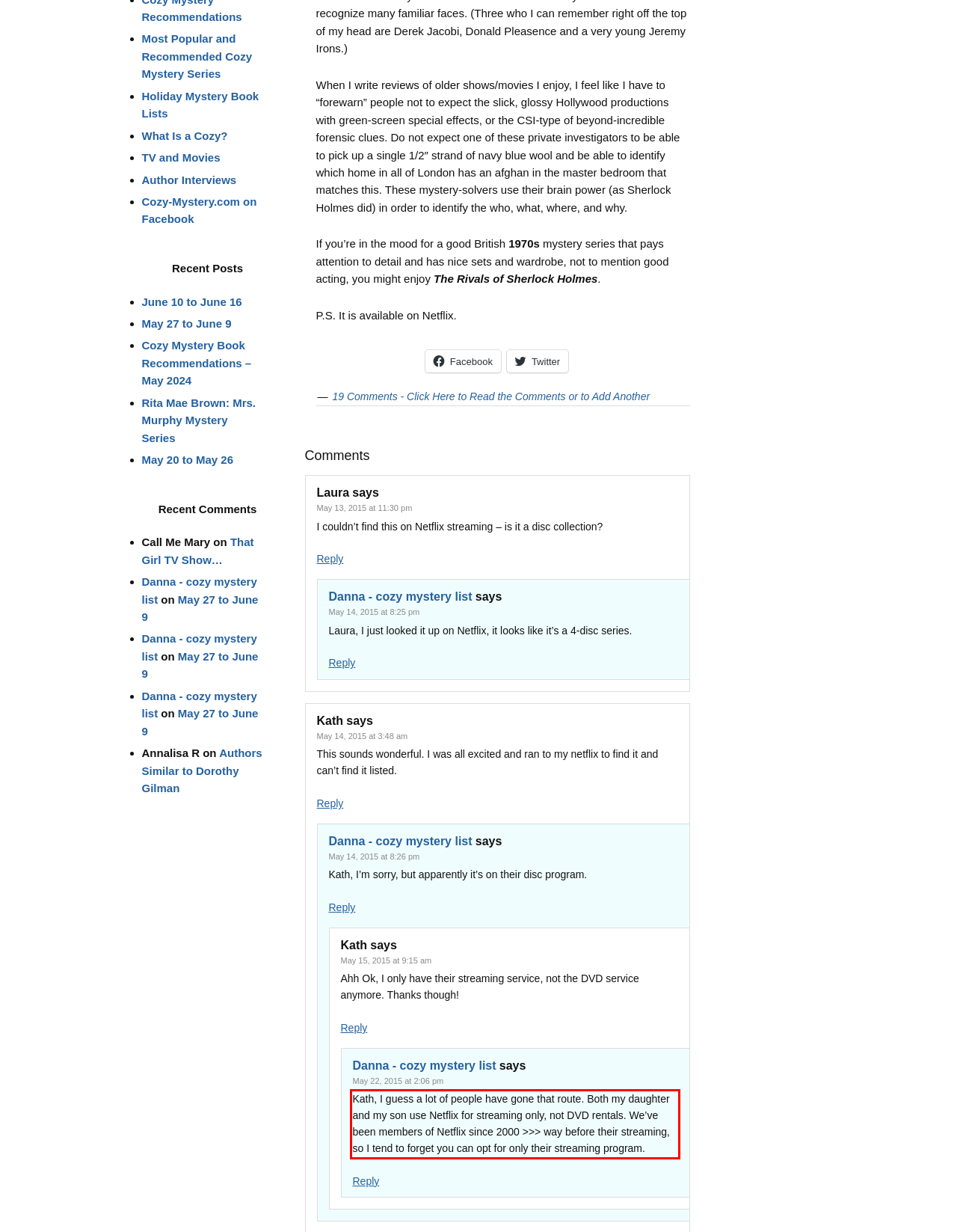Extract and provide the text found inside the red rectangle in the screenshot of the webpage.

Kath, I guess a lot of people have gone that route. Both my daughter and my son use Netflix for streaming only, not DVD rentals. We’ve been members of Netflix since 2000 >>> way before their streaming, so I tend to forget you can opt for only their streaming program.